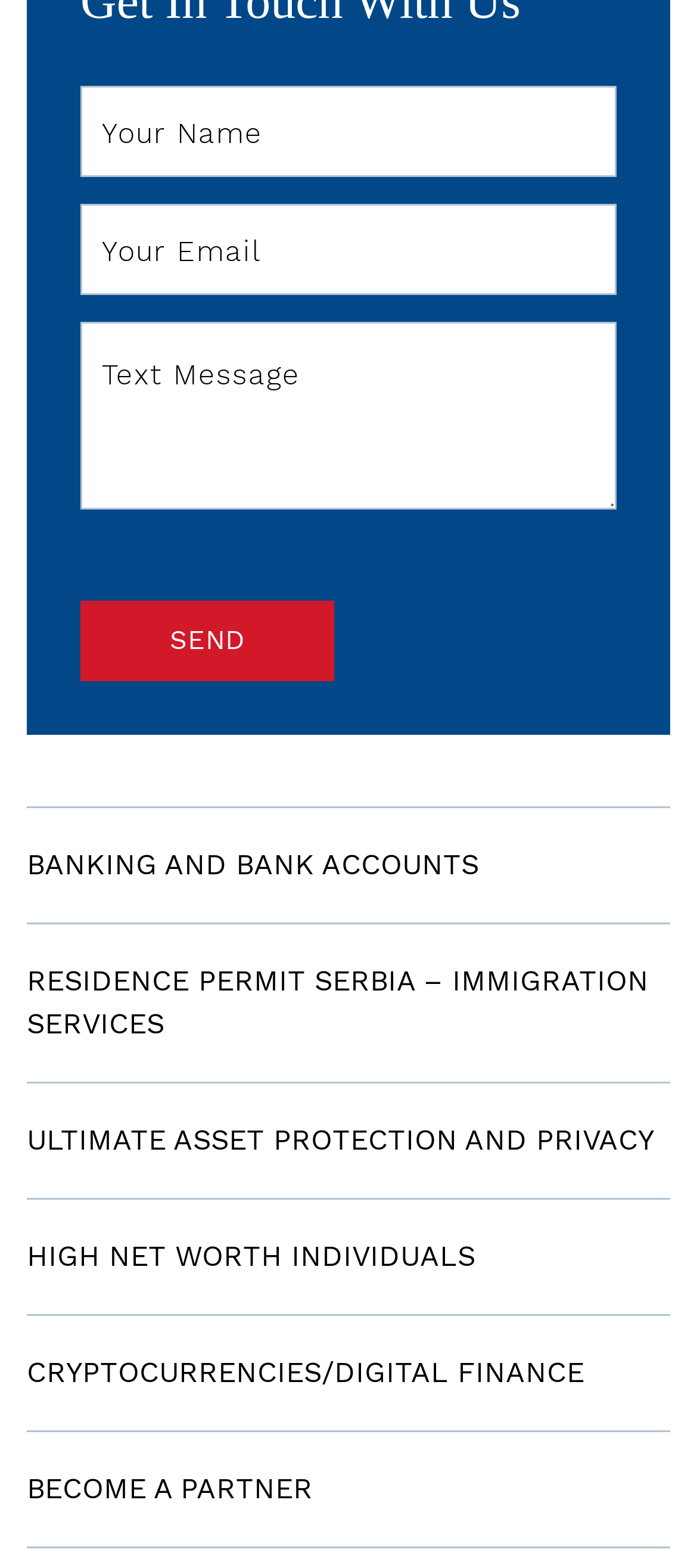How many links are there on the webpage?
Provide a short answer using one word or a brief phrase based on the image.

6